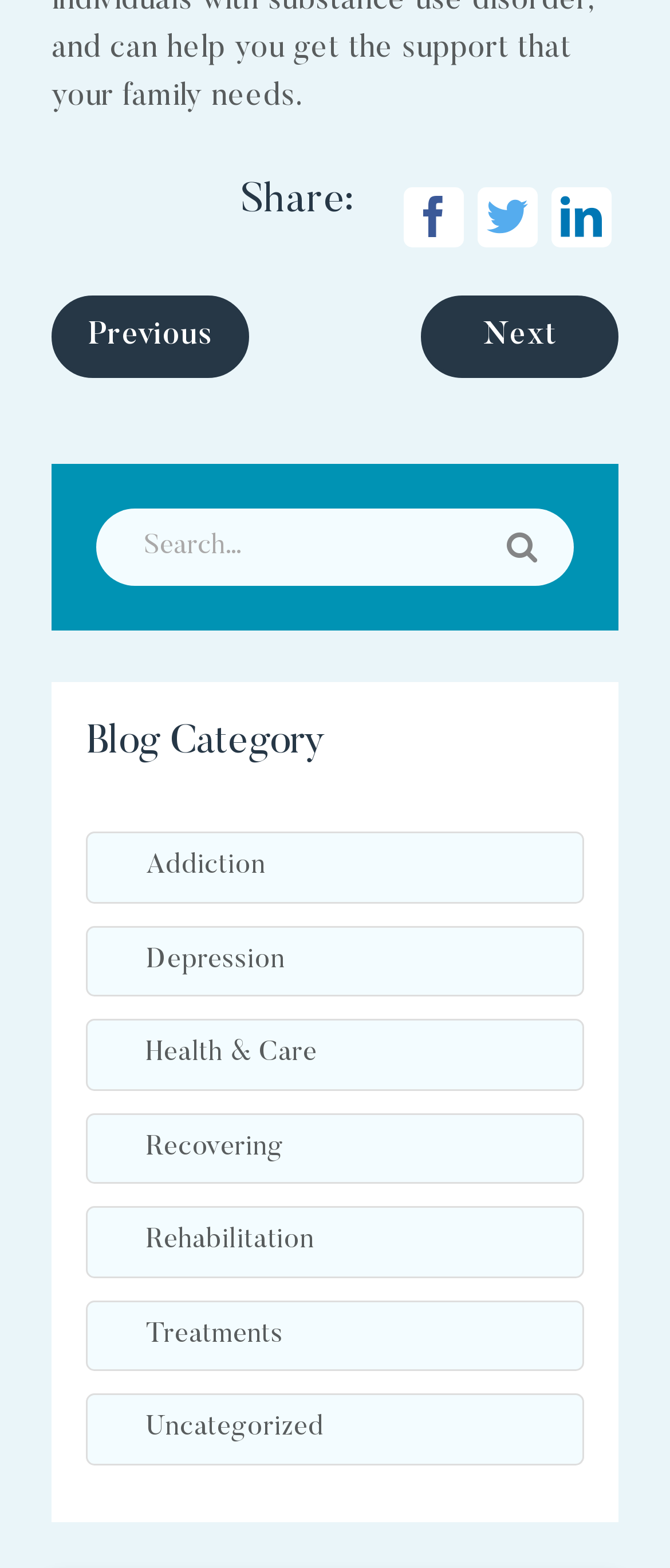Kindly determine the bounding box coordinates for the clickable area to achieve the given instruction: "Search for something".

[0.077, 0.296, 0.923, 0.402]